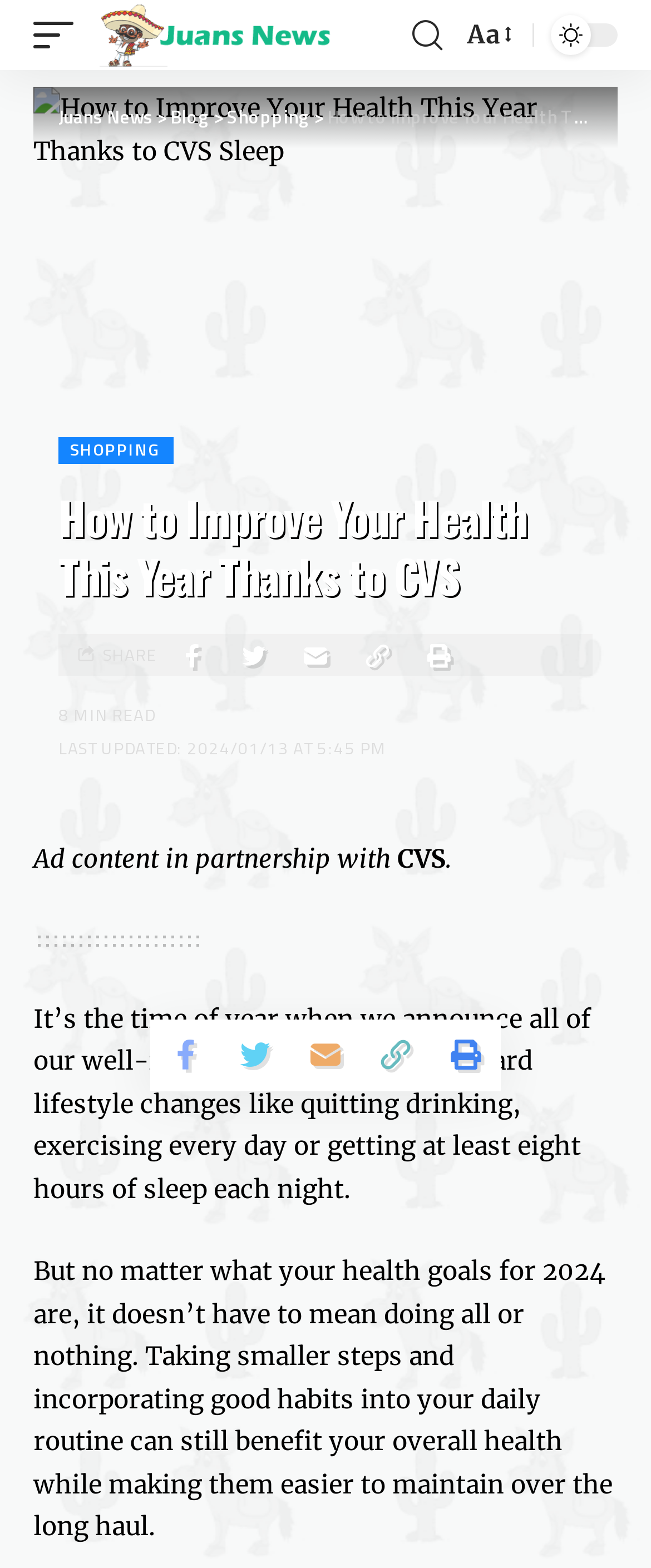Identify the bounding box coordinates for the element you need to click to achieve the following task: "Click on Eating". The coordinates must be four float values ranging from 0 to 1, formatted as [left, top, right, bottom].

None